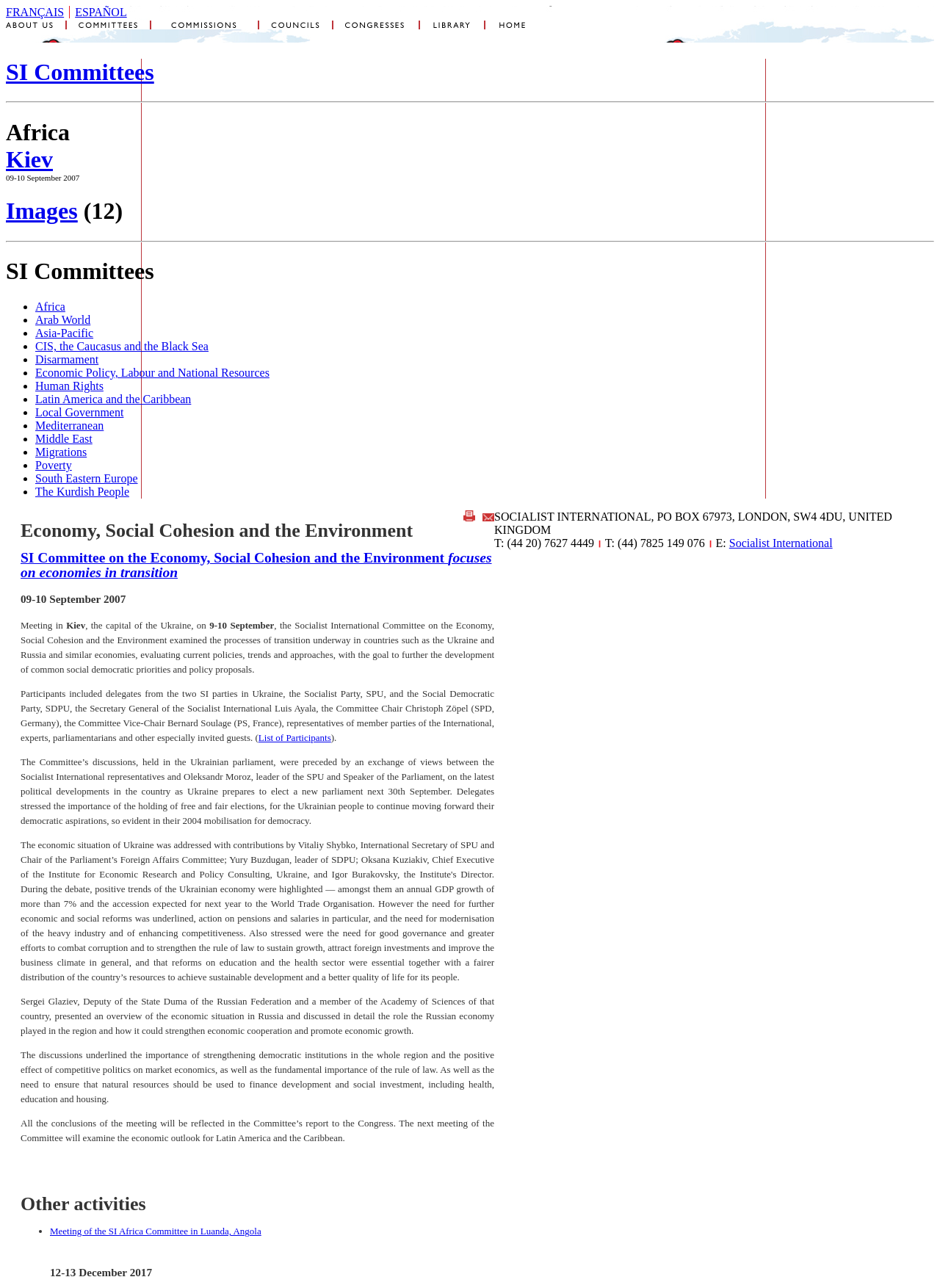Please provide a detailed answer to the question below by examining the image:
Who is the leader of the SPU mentioned in the article?

The question asks about the leader of the SPU mentioned in the article. By reading the article, we can see that the leader of the SPU is Oleksandr Moroz, as stated in the sentence 'an exchange of views between the Socialist International representatives and Oleksandr Moroz, leader of the SPU and Speaker of the Parliament'.